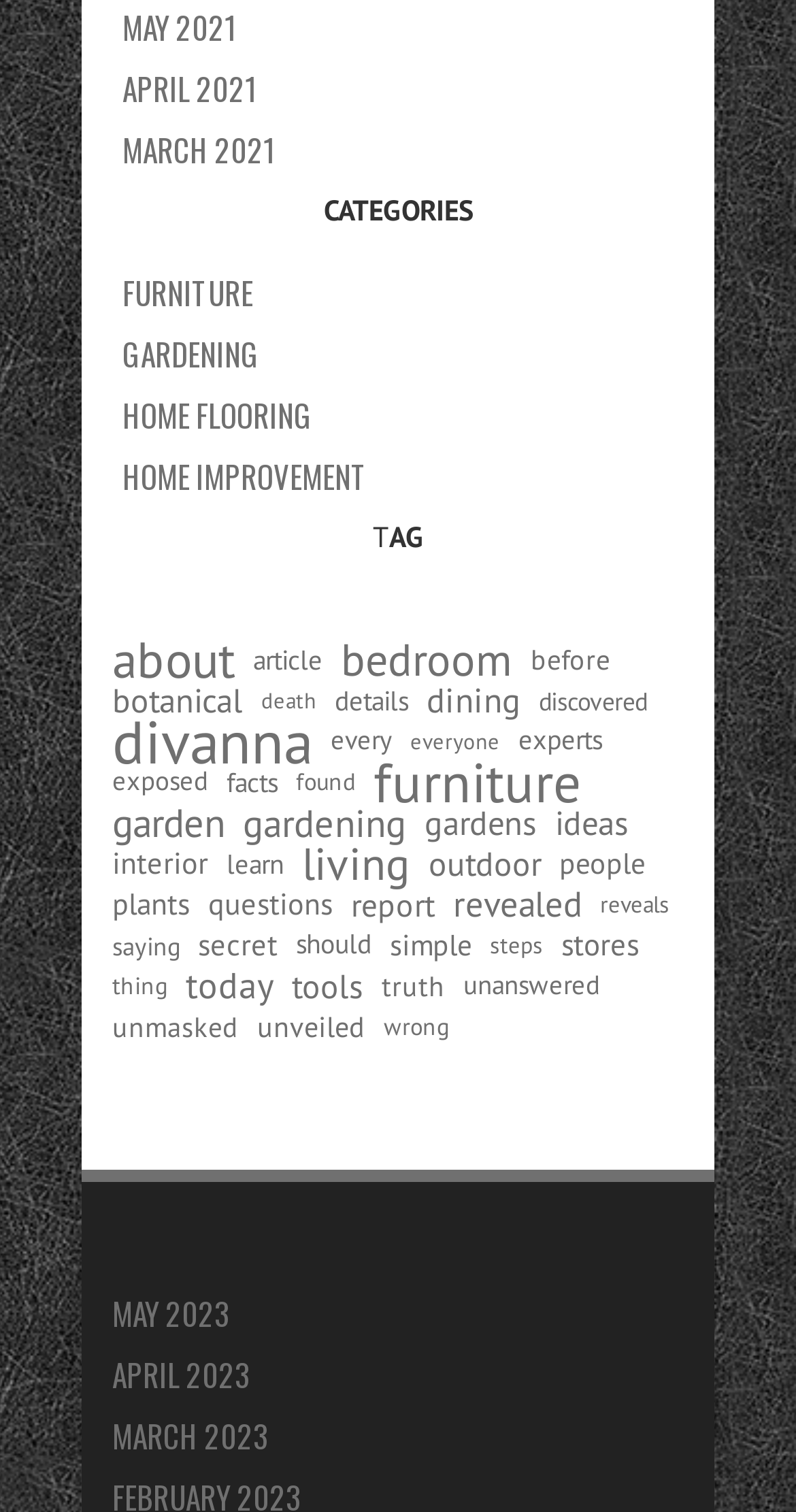Find the bounding box coordinates of the clickable area required to complete the following action: "View articles from MAY 2021".

[0.154, 0.002, 0.297, 0.032]